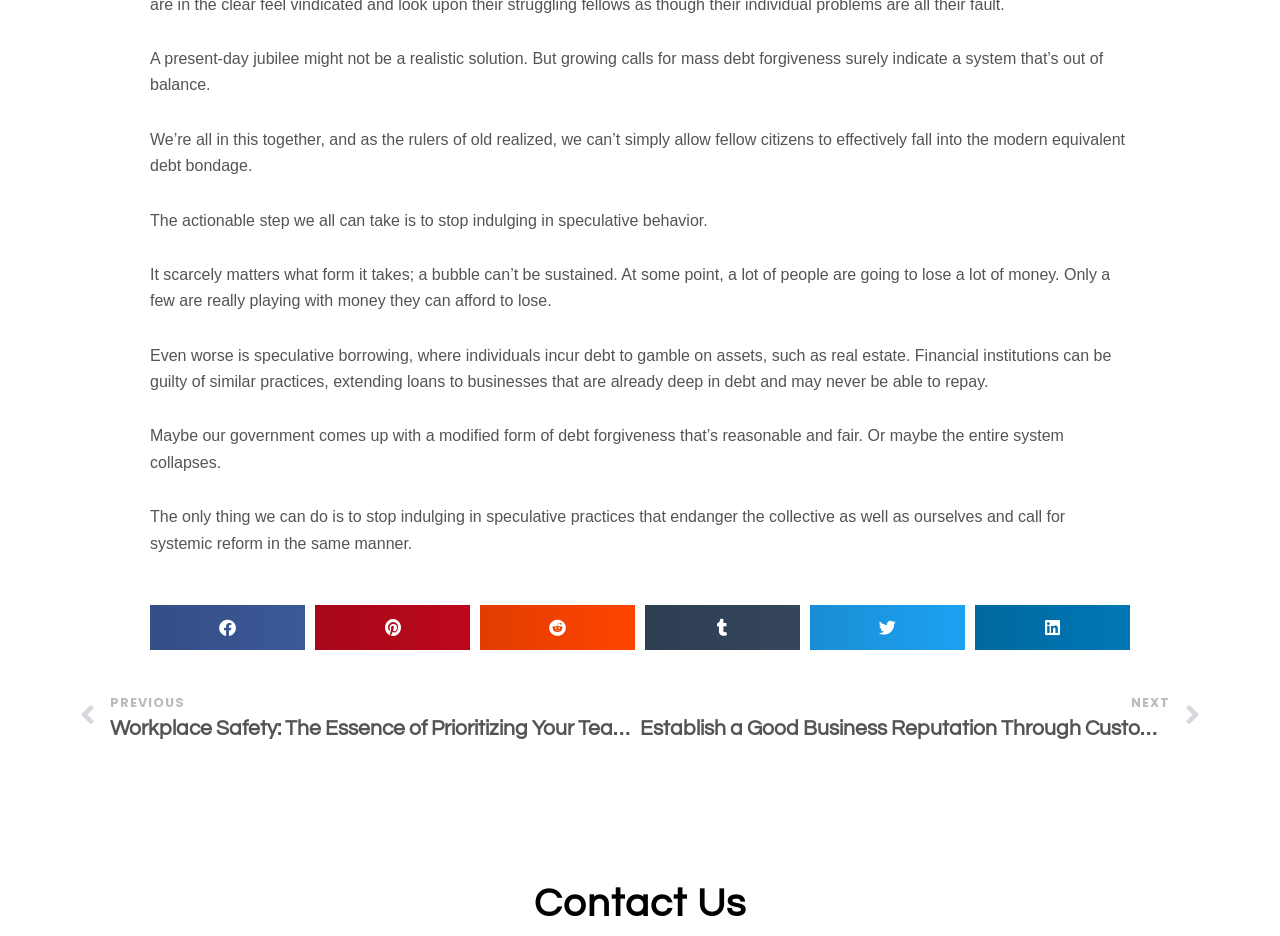Please identify the bounding box coordinates of the area that needs to be clicked to fulfill the following instruction: "Contact Us."

[0.062, 0.943, 0.938, 0.987]